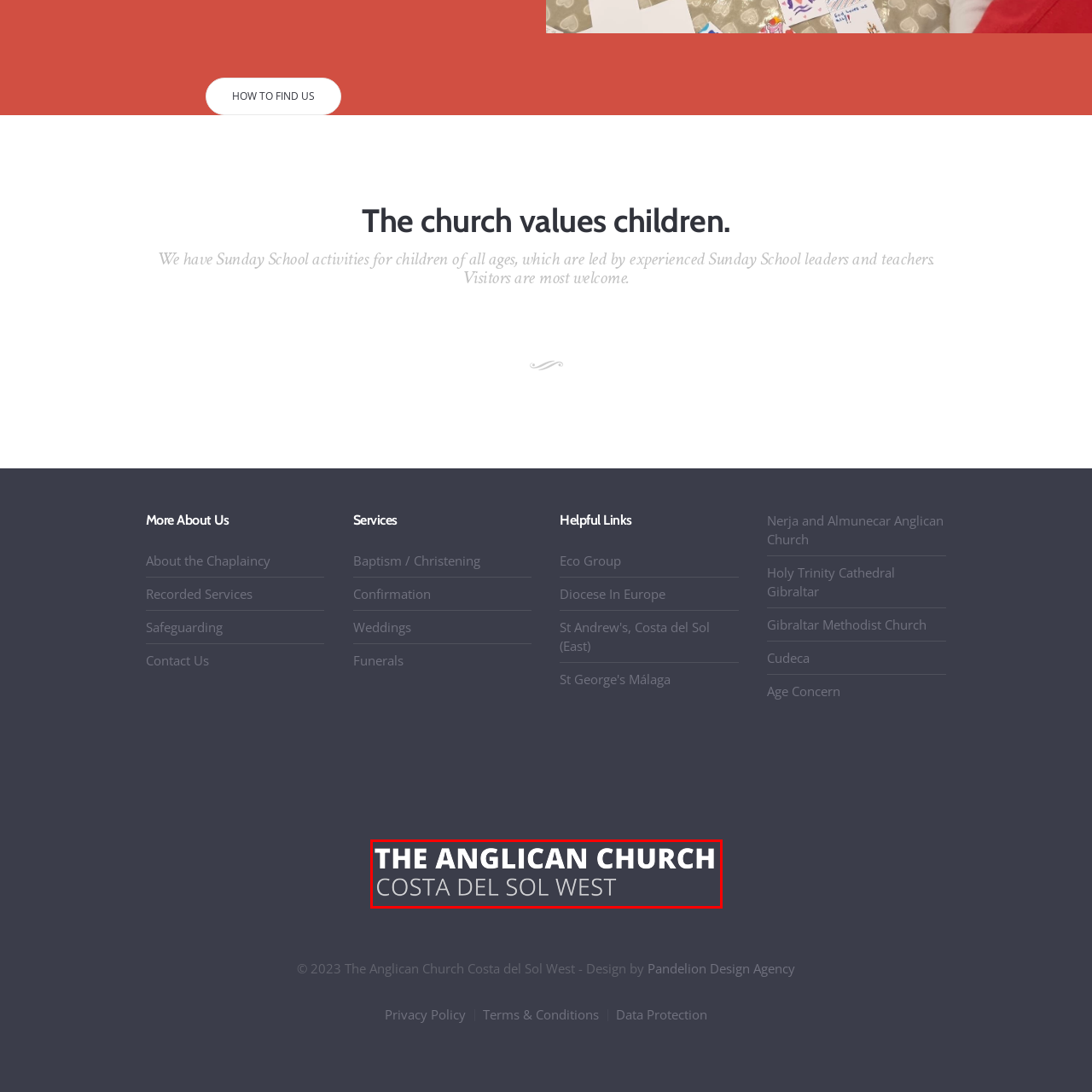Where is the church located?
Observe the image within the red bounding box and give a detailed and thorough answer to the question.

The location of the church is specified as Costa del Sol West, which is a region in Spain, indicating that the church serves the community in this area.